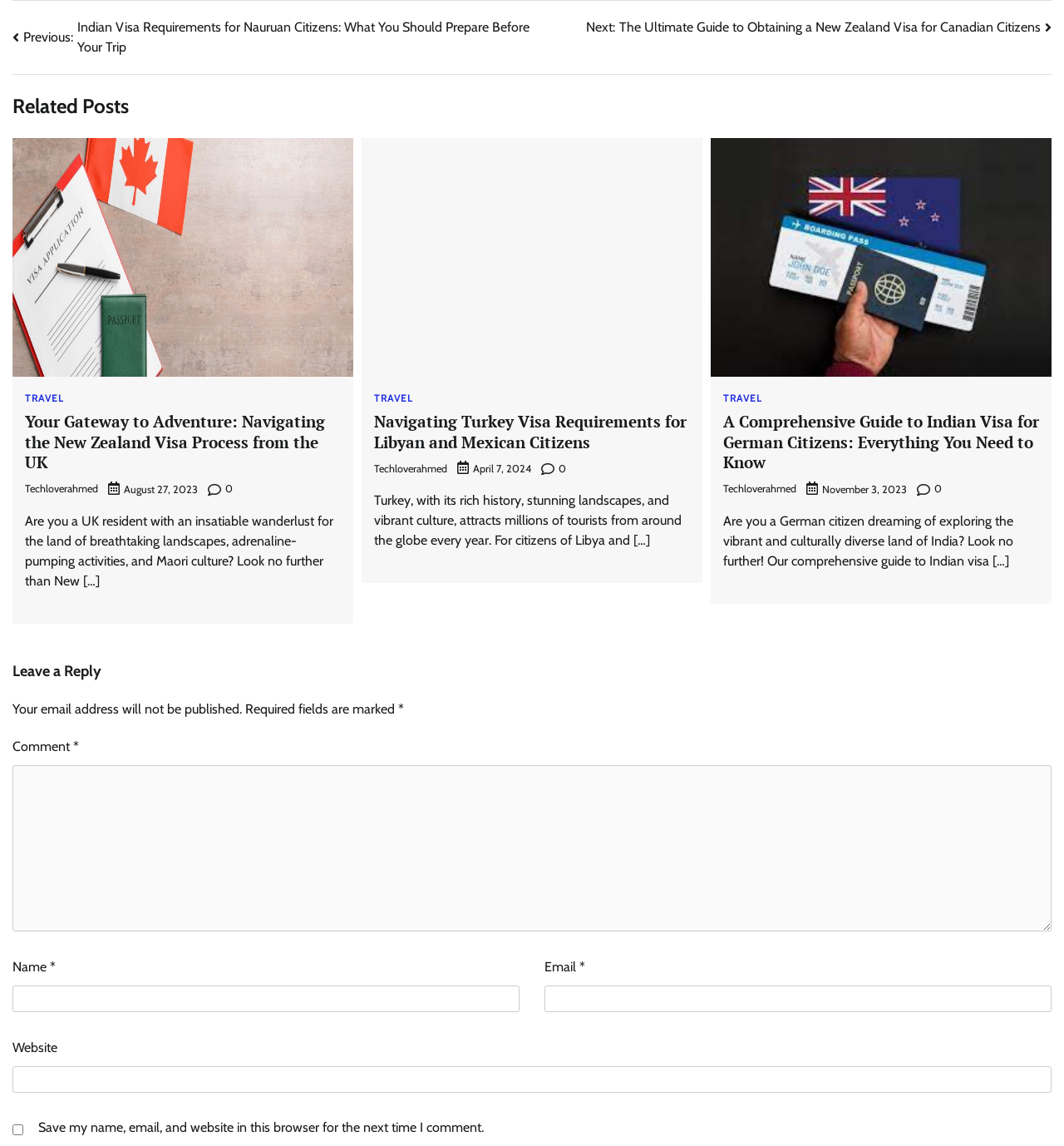Pinpoint the bounding box coordinates of the element to be clicked to execute the instruction: "Click on the 'Your Gateway to Adventure: Navigating the New Zealand Visa Process from the UK' link".

[0.023, 0.359, 0.305, 0.412]